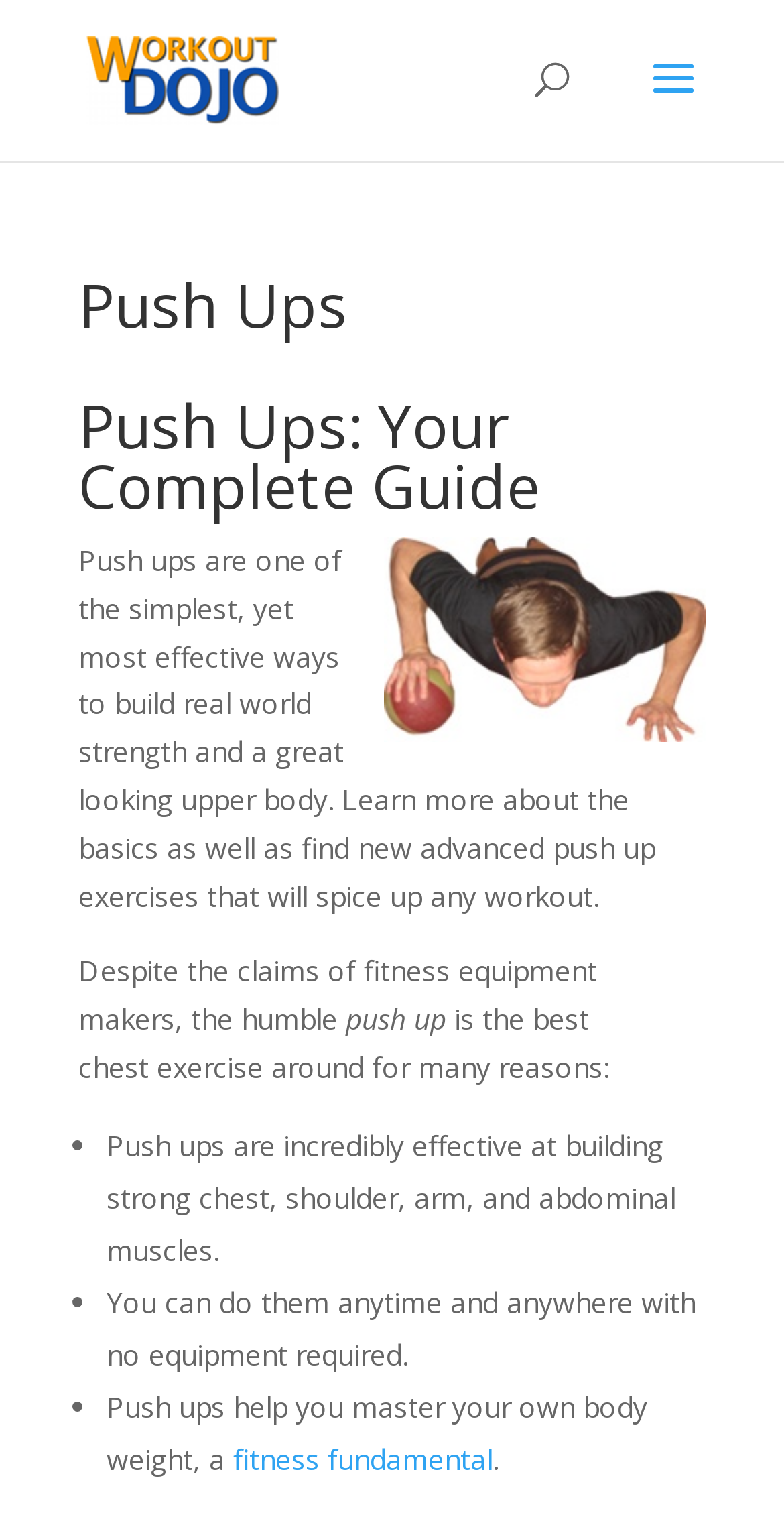What are the benefits of doing push ups? Please answer the question using a single word or phrase based on the image.

Builds strong muscles and more